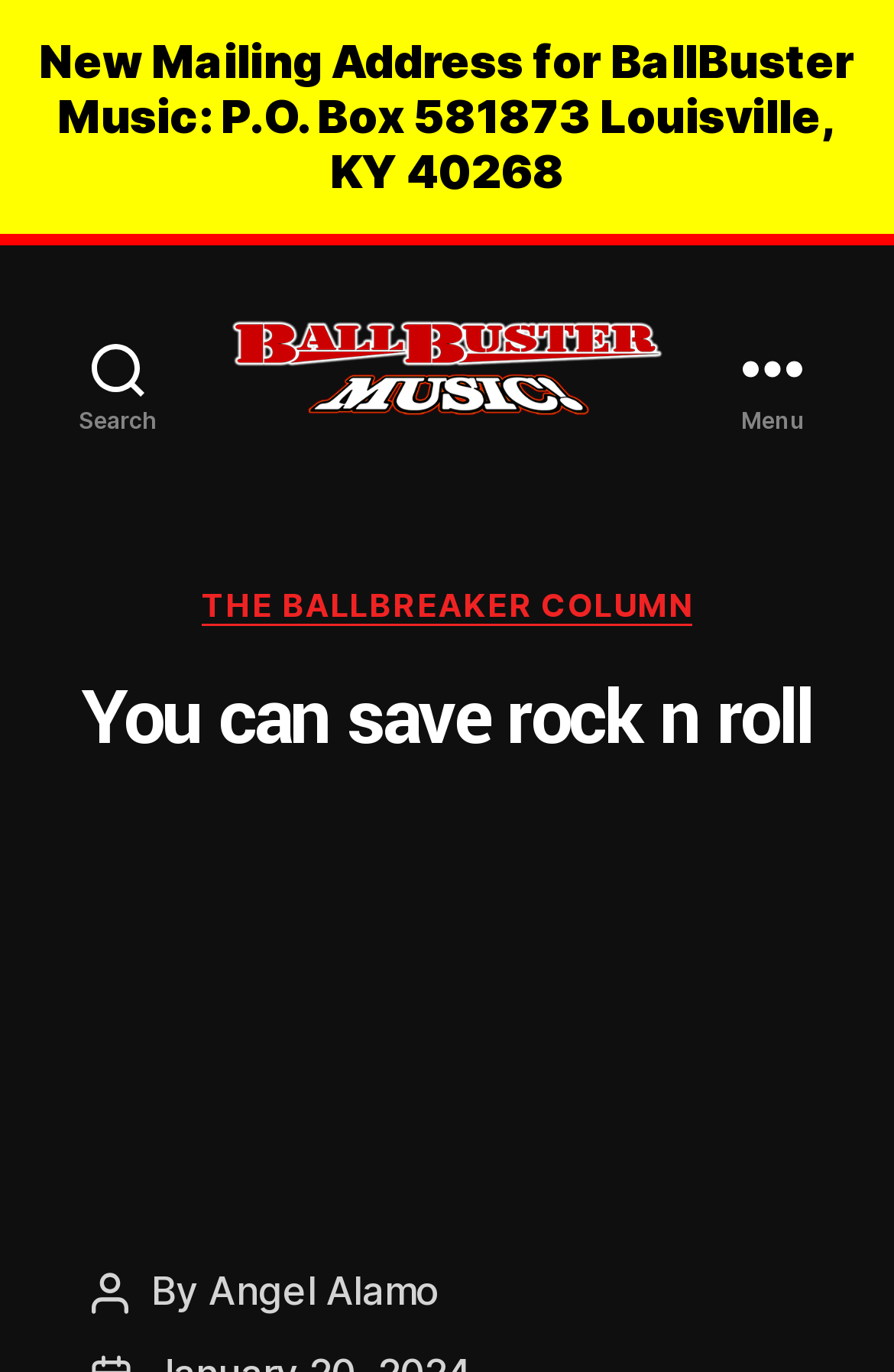Please answer the following question using a single word or phrase: 
What is the title of the article?

You can save rock n roll